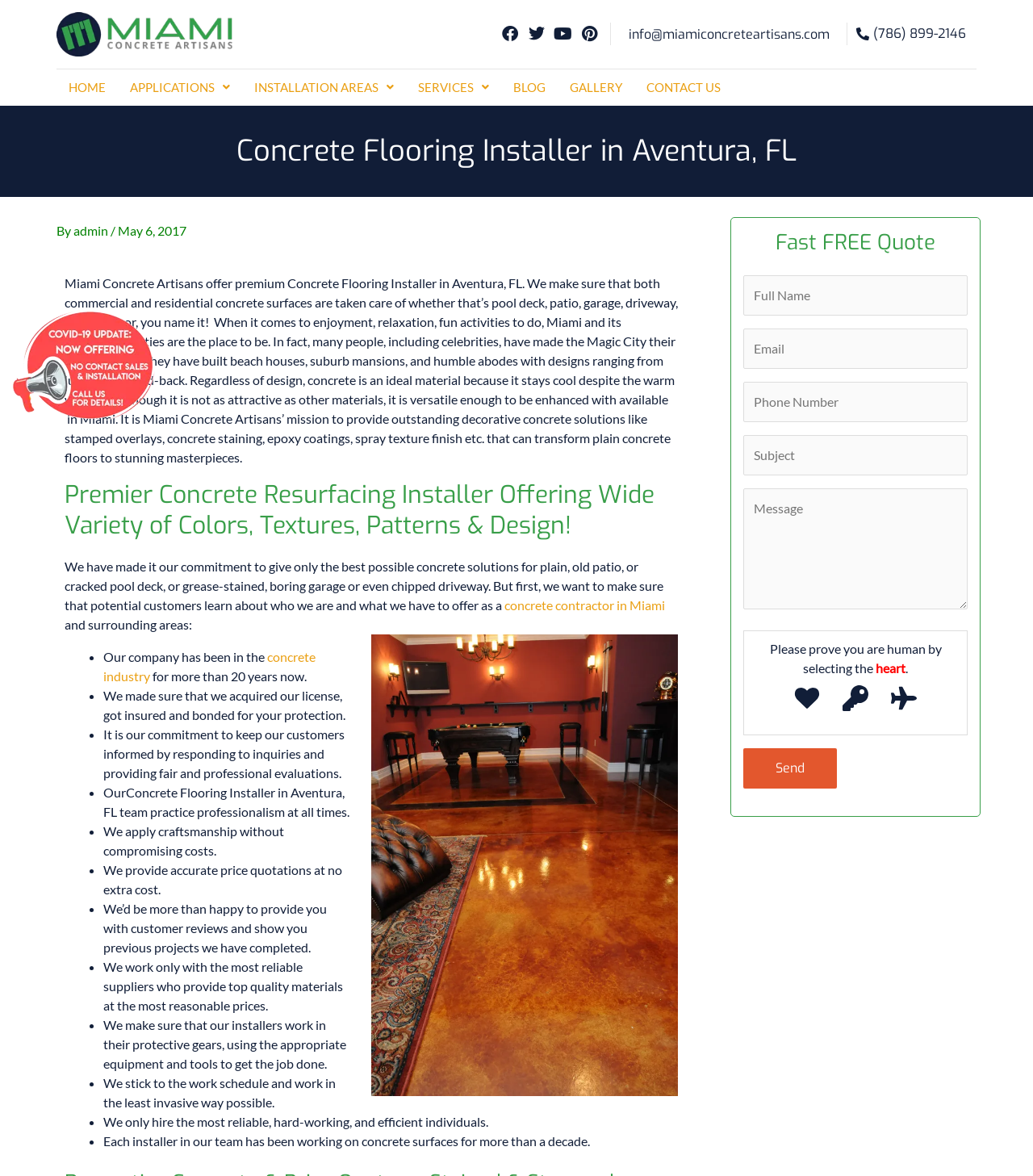What type of materials does the company use?
Examine the image closely and answer the question with as much detail as possible.

The company uses top quality materials, which can be inferred from the text on the webpage that states 'We work only with the most reliable suppliers who provide top quality materials at the most reasonable prices.'